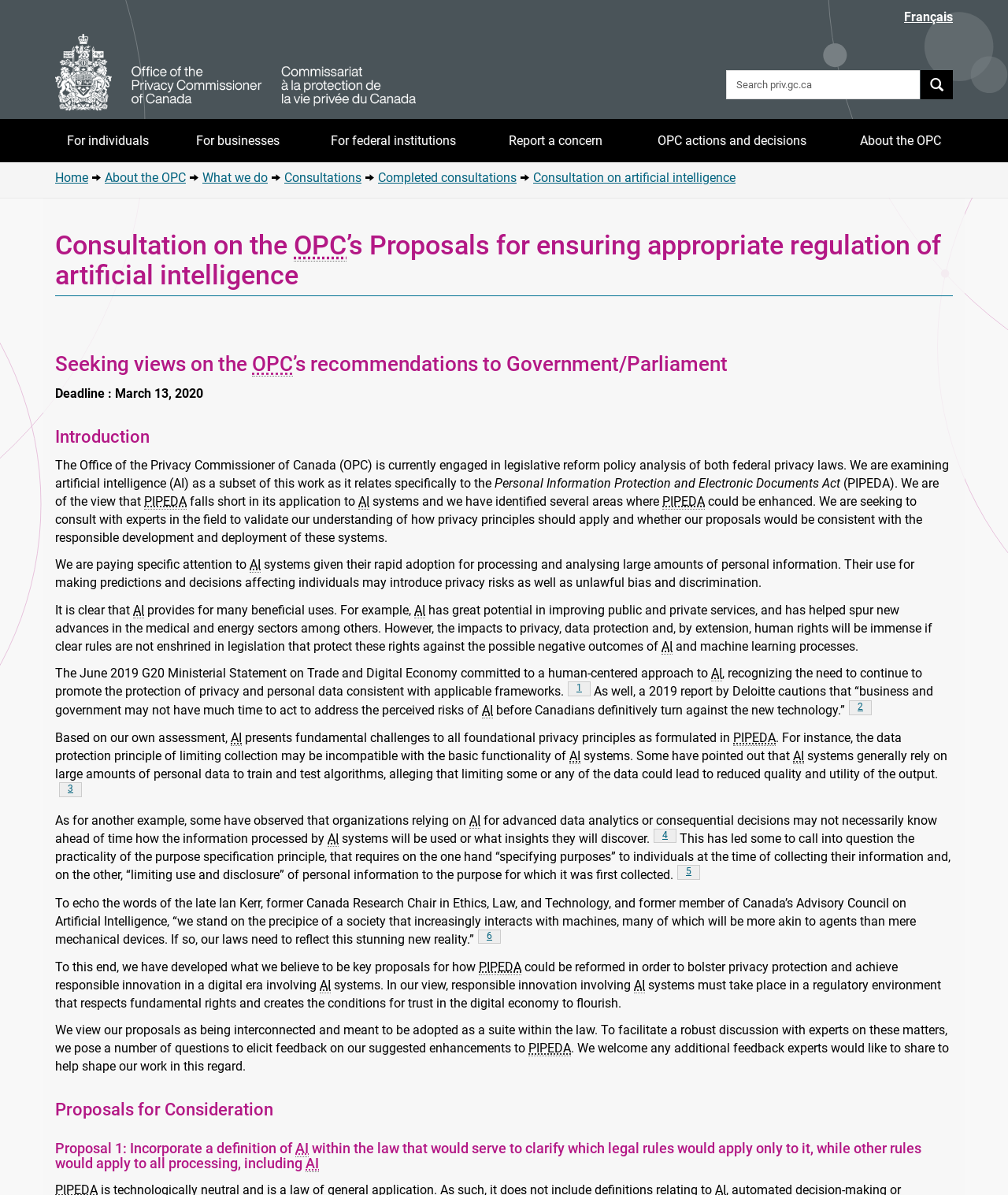Determine the bounding box coordinates for the clickable element required to fulfill the instruction: "Select Français". Provide the coordinates as four float numbers between 0 and 1, i.e., [left, top, right, bottom].

[0.897, 0.008, 0.945, 0.02]